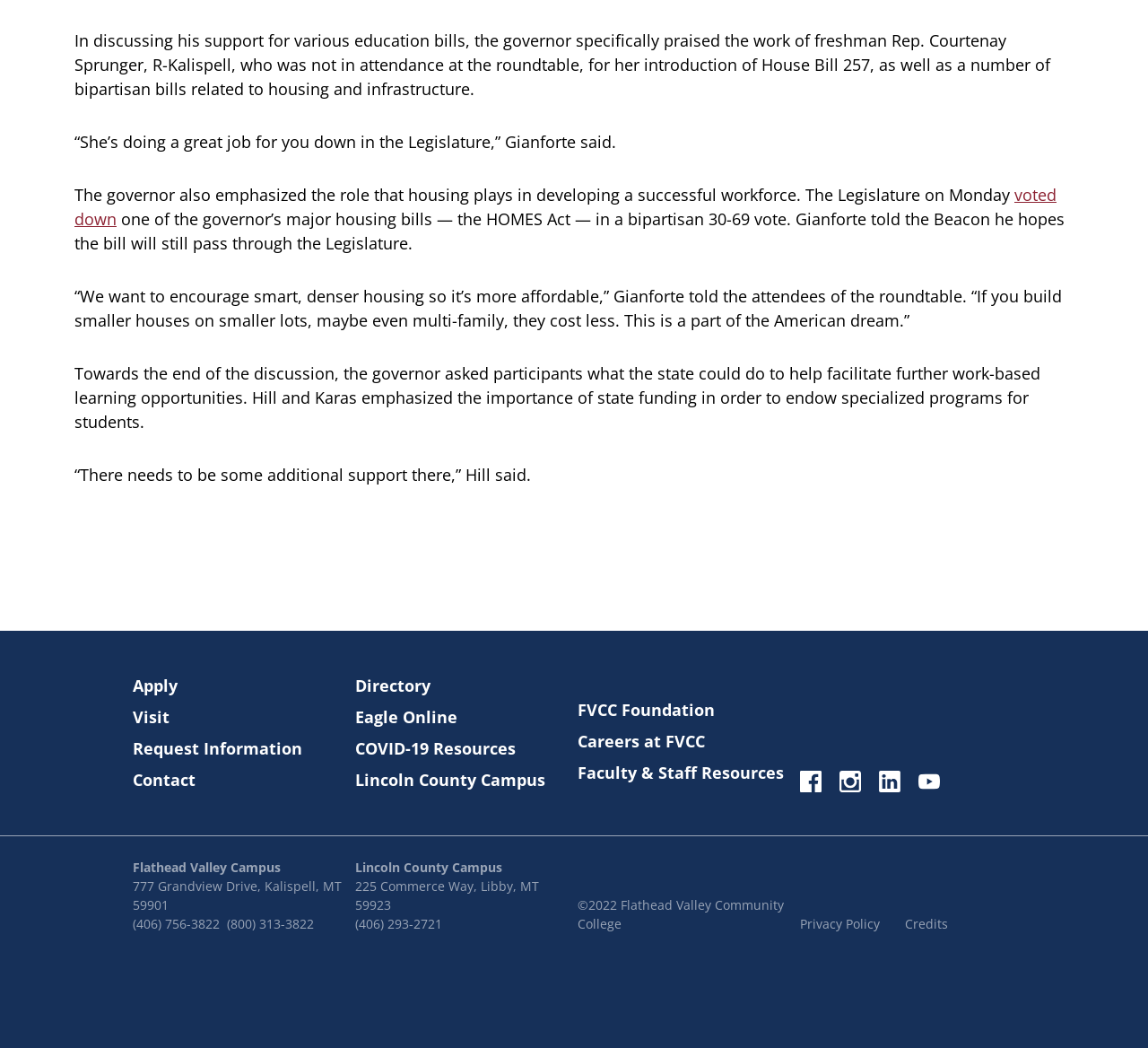Find the bounding box coordinates of the element to click in order to complete this instruction: "Read the Privacy Policy". The bounding box coordinates must be four float numbers between 0 and 1, denoted as [left, top, right, bottom].

[0.697, 0.873, 0.766, 0.89]